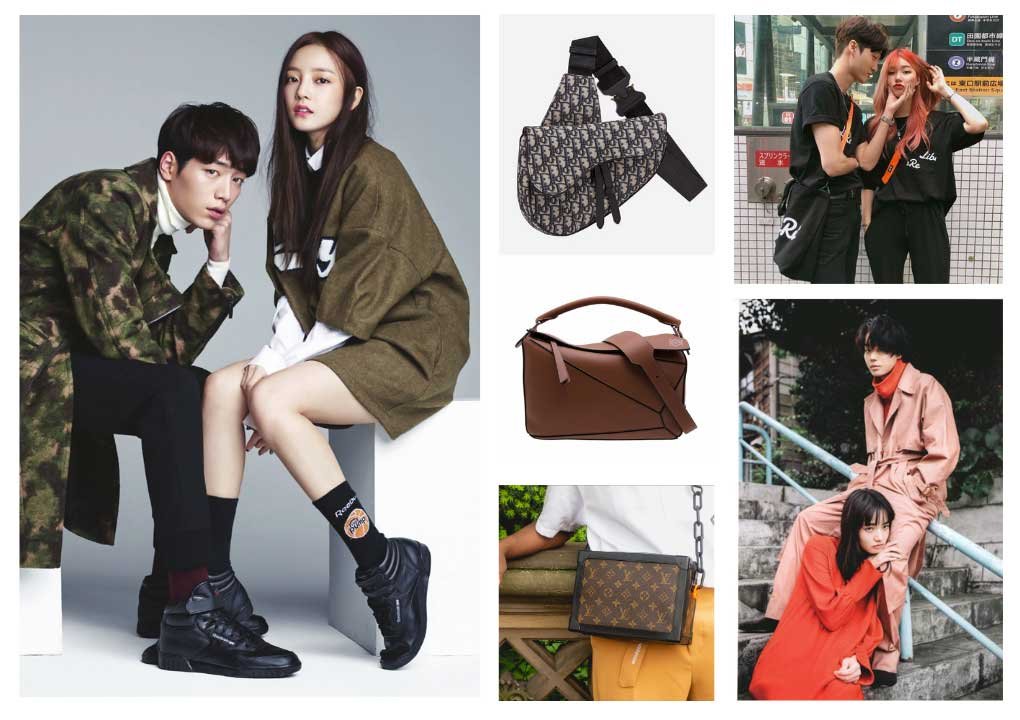Respond concisely with one word or phrase to the following query:
What brand of bag is being modeled in the bottom section?

Louis Vuitton